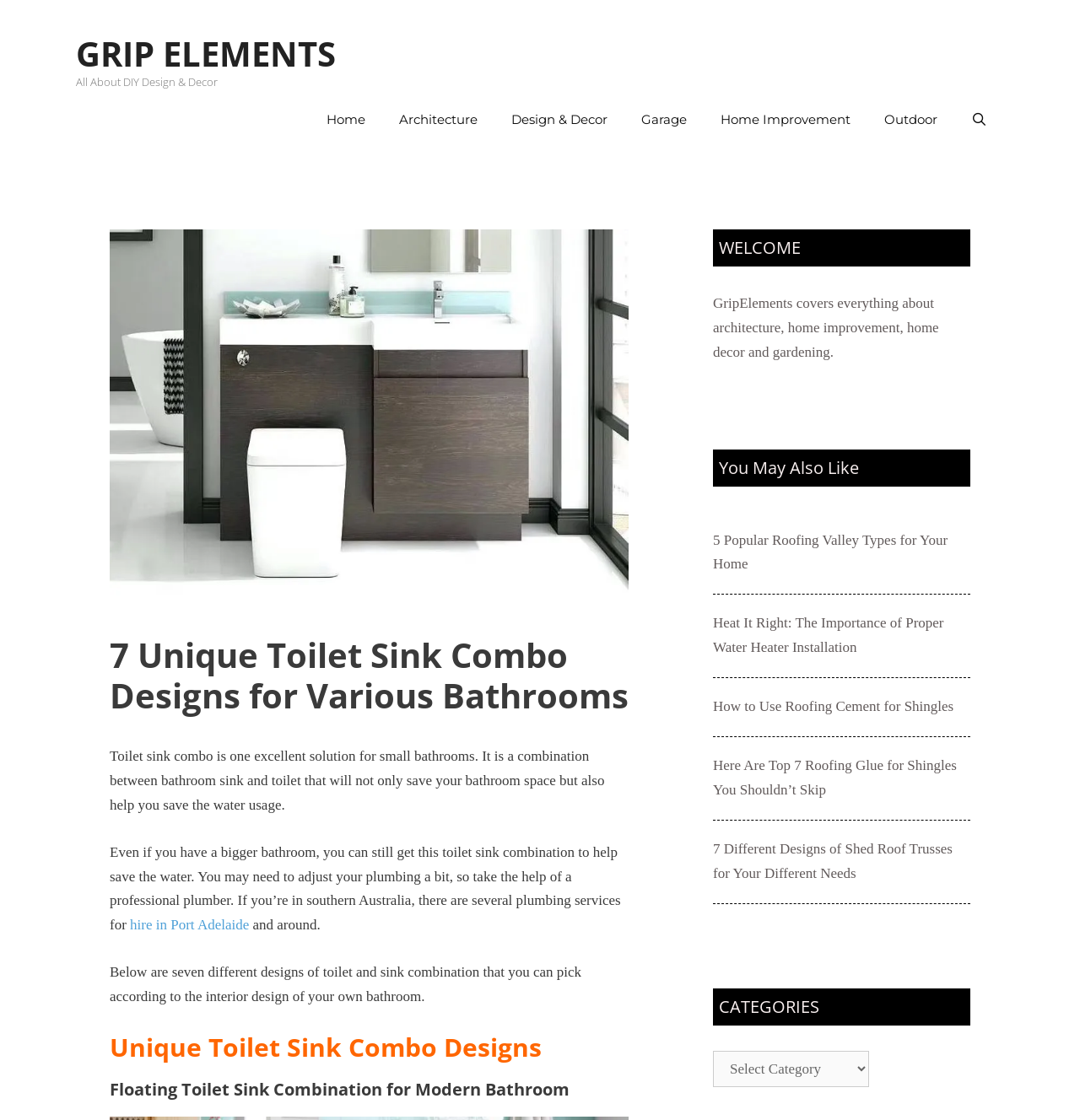Describe the webpage meticulously, covering all significant aspects.

The webpage is about toilet sink combos, specifically showcasing 7 unique designs for various bathrooms. At the top, there is a banner with a link to "GRIP ELEMENTS" and a static text "All About DIY Design & Decor". Below the banner, there is a navigation menu with 7 links: "Home", "Architecture", "Design & Decor", "Garage", "Home Improvement", "Outdoor", and "Open Search Bar".

On the left side, there is an image of toilet sink combo designs. Above the image, there is a heading "7 Unique Toilet Sink Combo Designs for Various Bathrooms". Below the image, there is a paragraph of text explaining the benefits of toilet sink combos, including saving bathroom space and water usage.

Further down, there are two sections. The first section has a heading "Unique Toilet Sink Combo Designs" and a subheading "Floating Toilet Sink Combination for Modern Bathroom". The second section has a heading "WELCOME" and a static text describing the content of the GripElements website, which covers architecture, home improvement, home decor, and gardening.

On the right side, there is a complementary section with a heading "You May Also Like" and 5 links to related articles about roofing and home improvement. Below this section, there is a heading "CATEGORIES" and a combobox with a dropdown menu.

Overall, the webpage is focused on showcasing toilet sink combo designs and providing related information and resources for home improvement and decor.